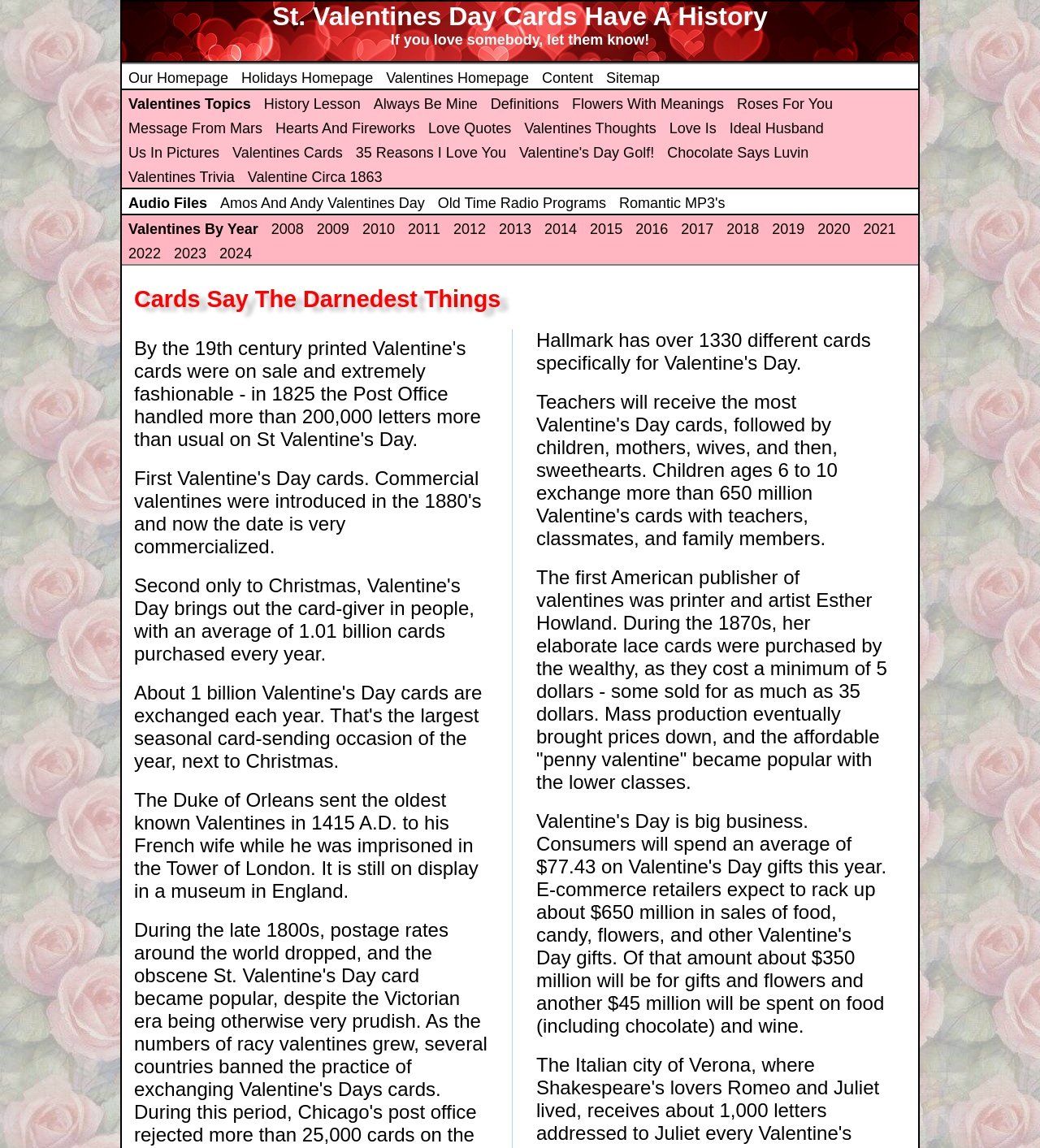Can you find the bounding box coordinates for the element that needs to be clicked to execute this instruction: "Read about Celebrating Animal Therapy on National Love Your Pet Day"? The coordinates should be given as four float numbers between 0 and 1, i.e., [left, top, right, bottom].

None